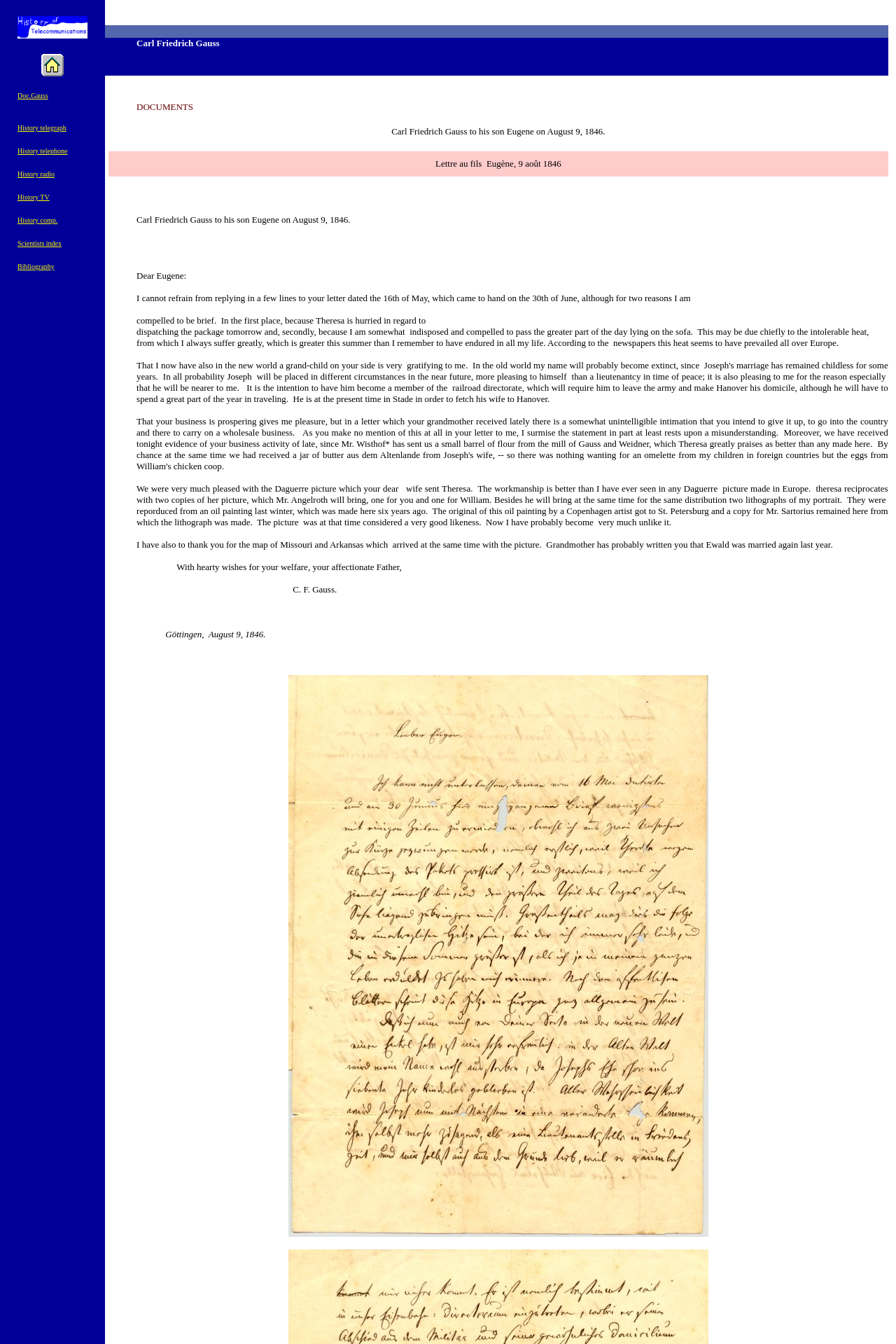Find the bounding box coordinates of the element you need to click on to perform this action: 'Click on the link 'History telegraph''. The coordinates should be represented by four float values between 0 and 1, in the format [left, top, right, bottom].

[0.02, 0.092, 0.074, 0.098]